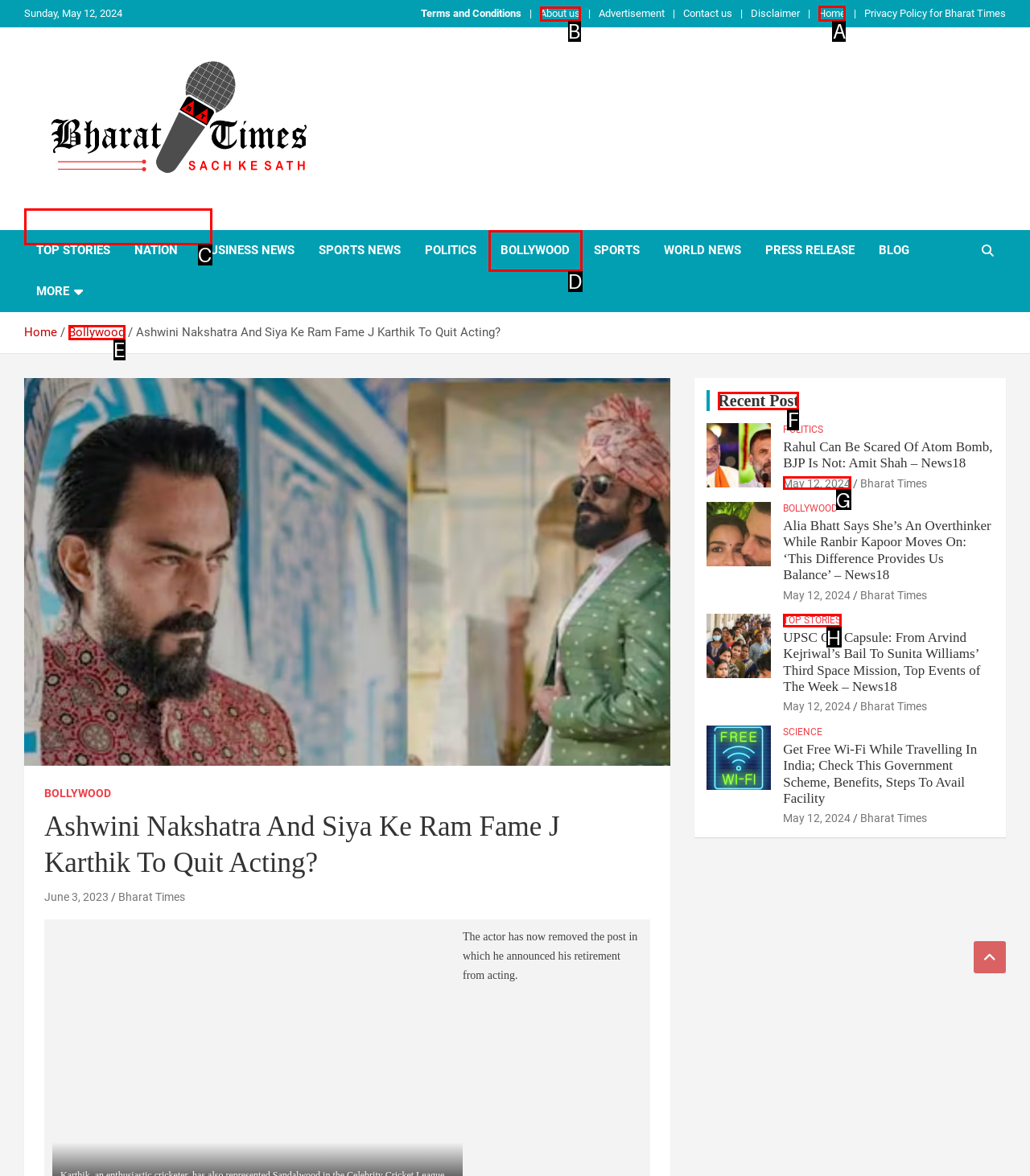Choose the letter of the option you need to click to Visit the 'Home' page. Answer with the letter only.

A